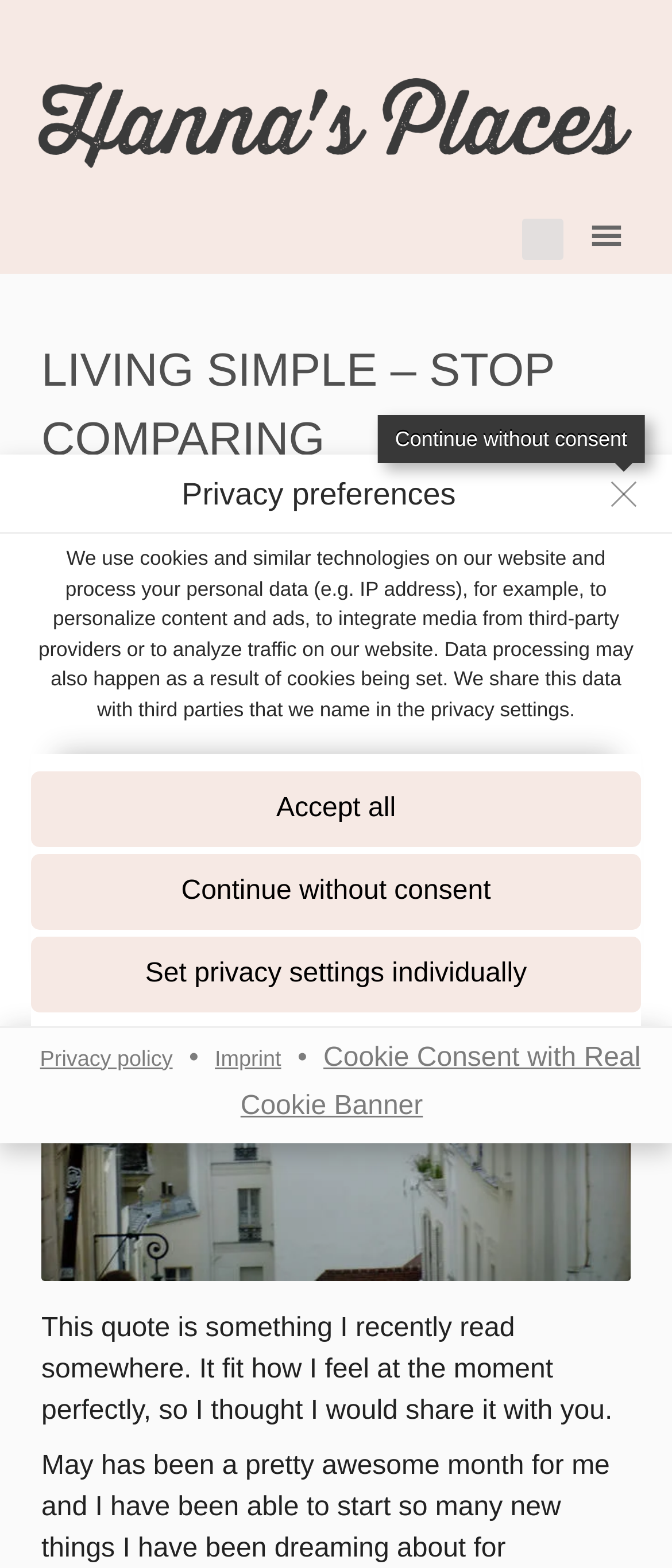Determine the bounding box coordinates for the area that should be clicked to carry out the following instruction: "Select archives".

None